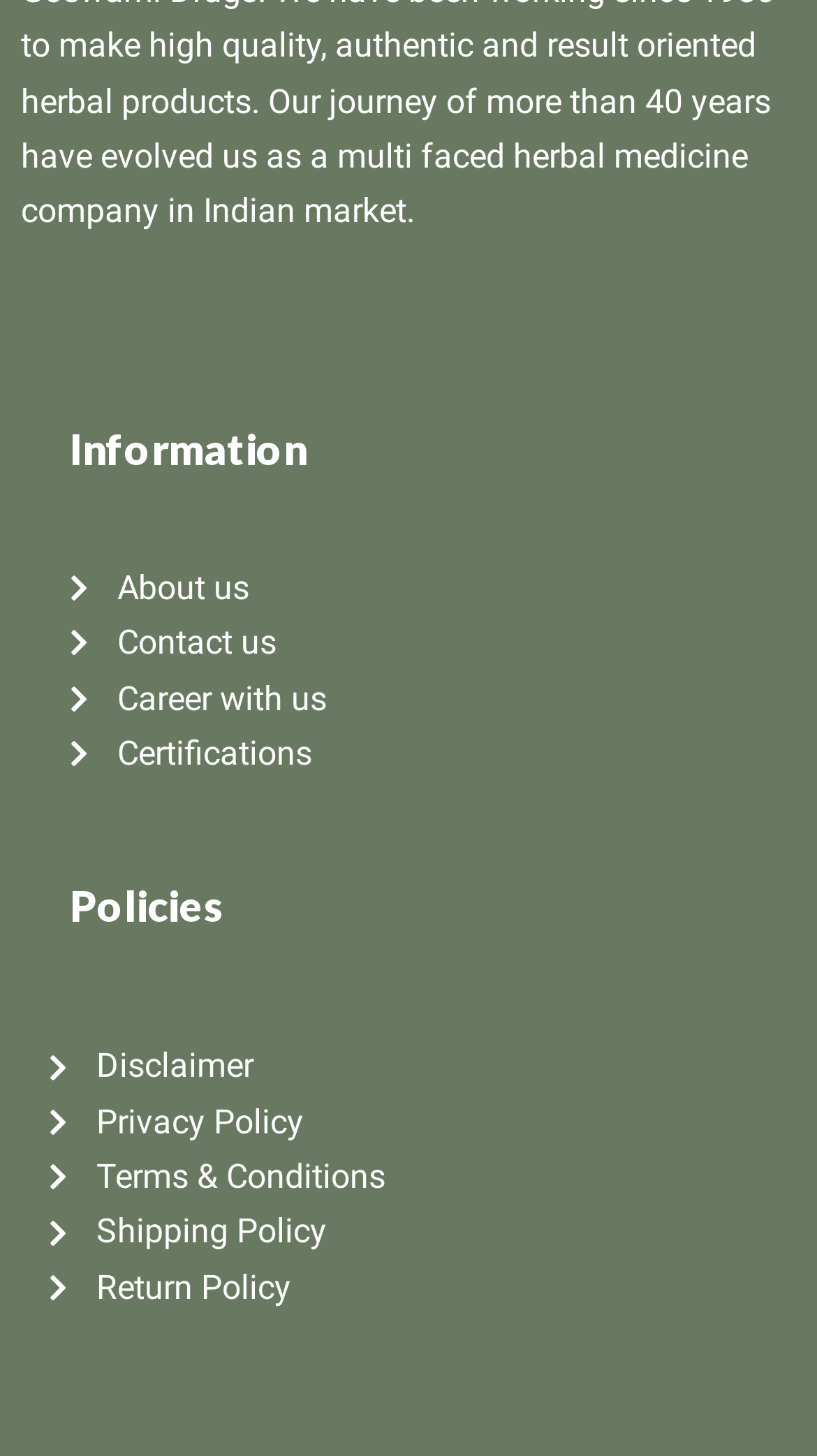What is the second heading on the webpage? Examine the screenshot and reply using just one word or a brief phrase.

Policies